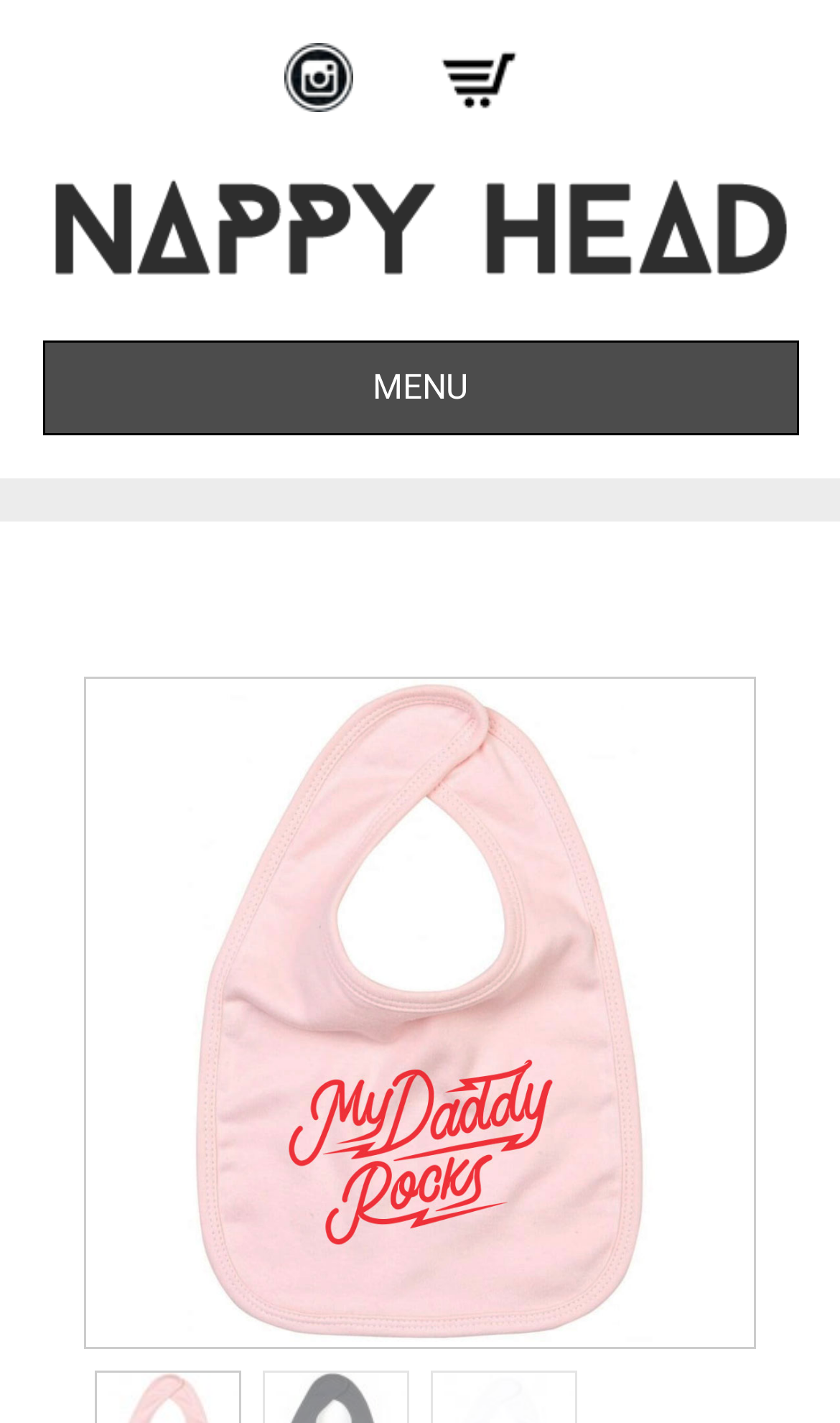What is the name of the baby bib product? Based on the screenshot, please respond with a single word or phrase.

Funny My Daddy Rocks Baby Bib